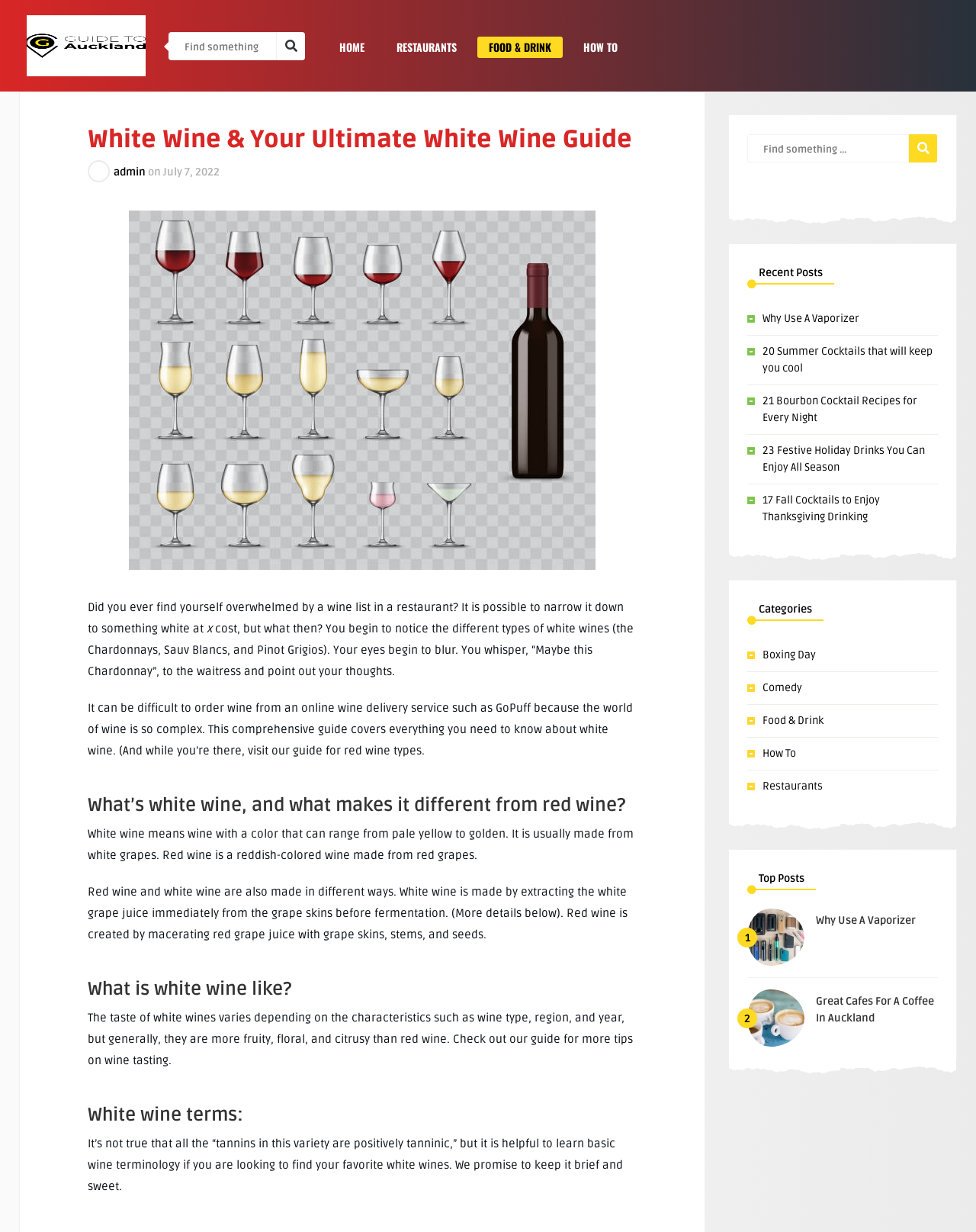Given the description of a UI element: "Boxing Day", identify the bounding box coordinates of the matching element in the webpage screenshot.

[0.781, 0.526, 0.836, 0.537]